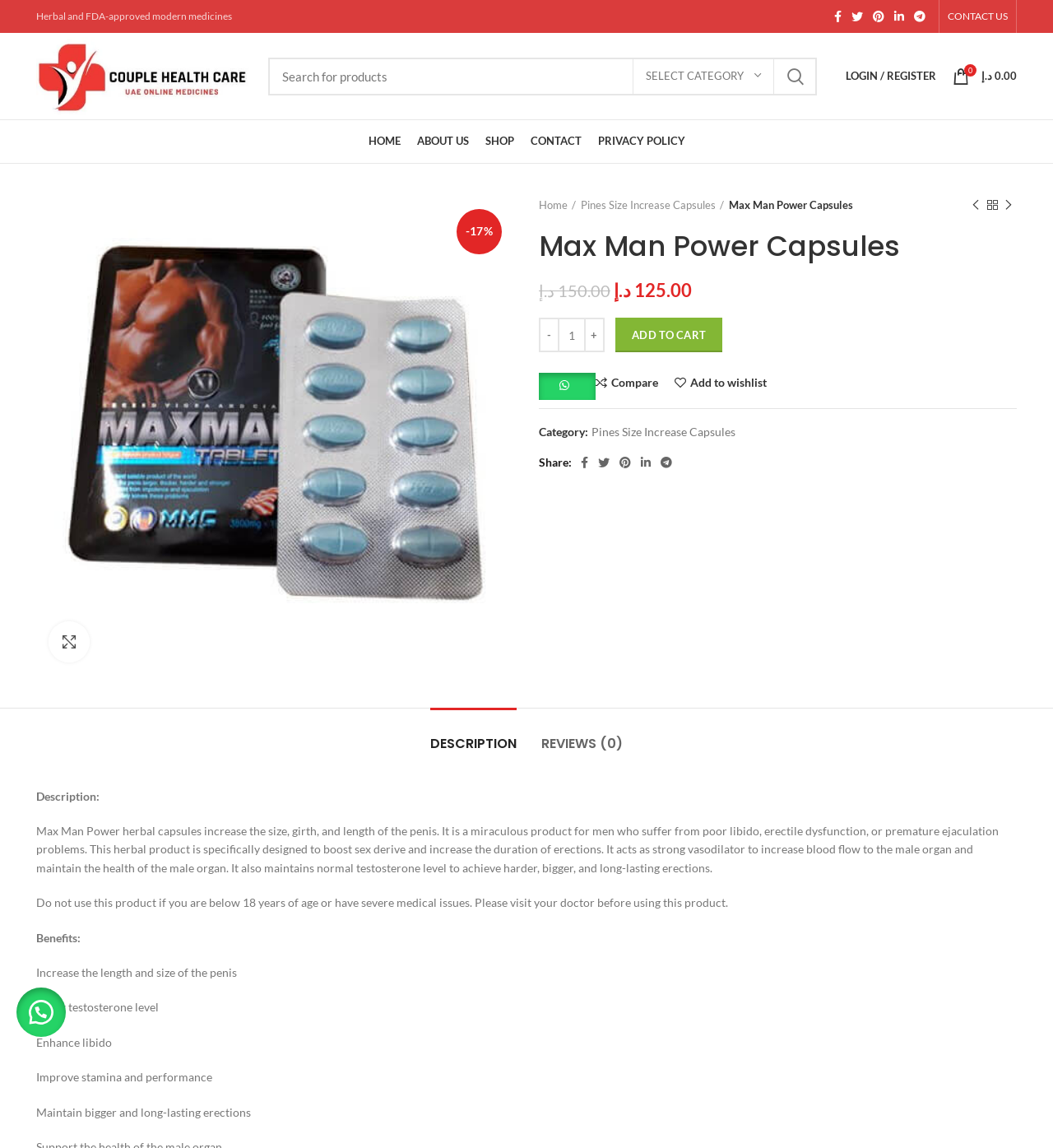Based on the image, please elaborate on the answer to the following question:
What is the purpose of the product?

I inferred the answer by reading the description of the product, which states that it increases the size, girth, and length of the penis, and boosts sex drive and duration of erections.